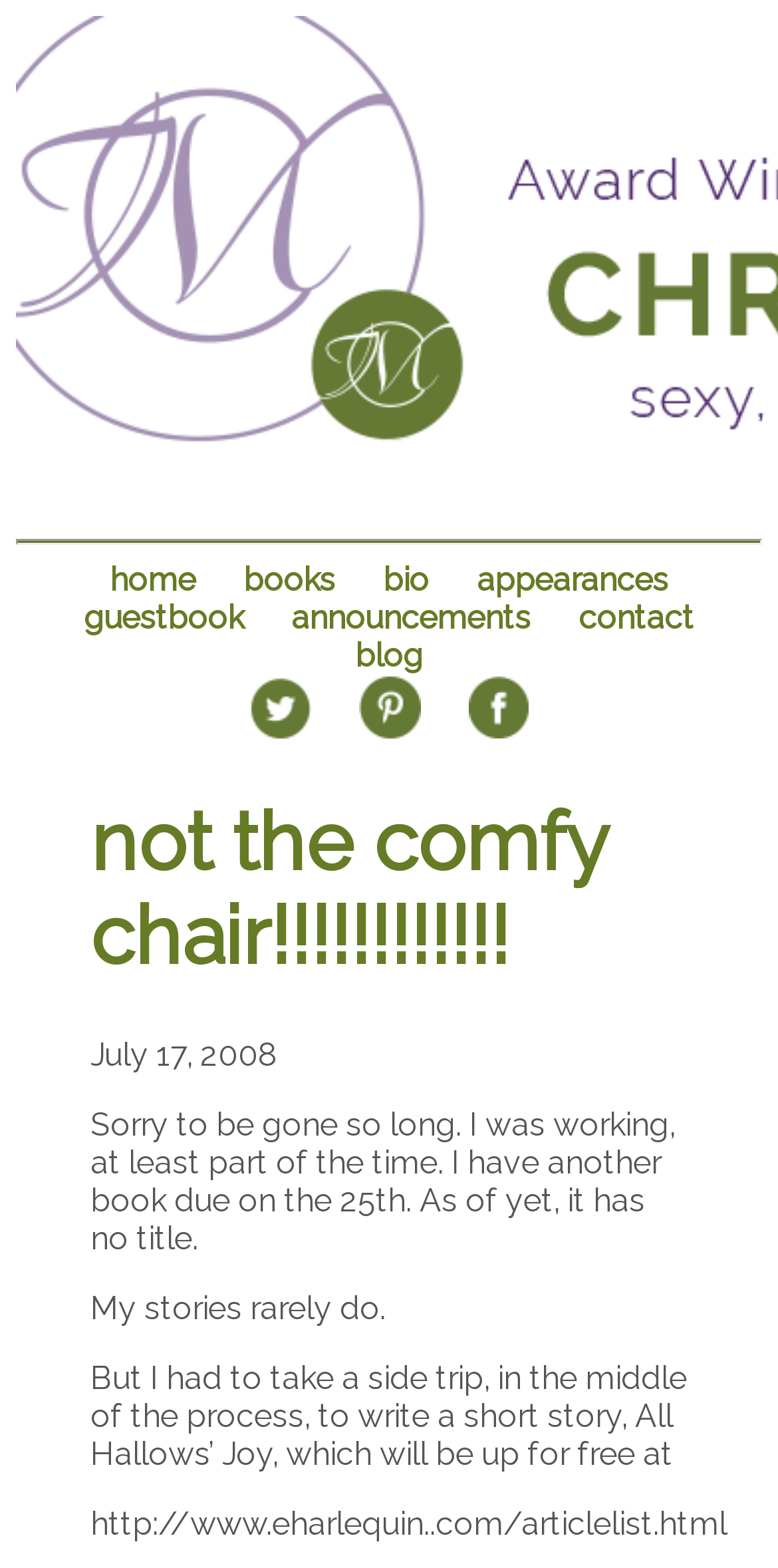Identify the bounding box for the UI element specified in this description: "contact". The coordinates must be four float numbers between 0 and 1, formatted as [left, top, right, bottom].

[0.718, 0.382, 0.918, 0.406]